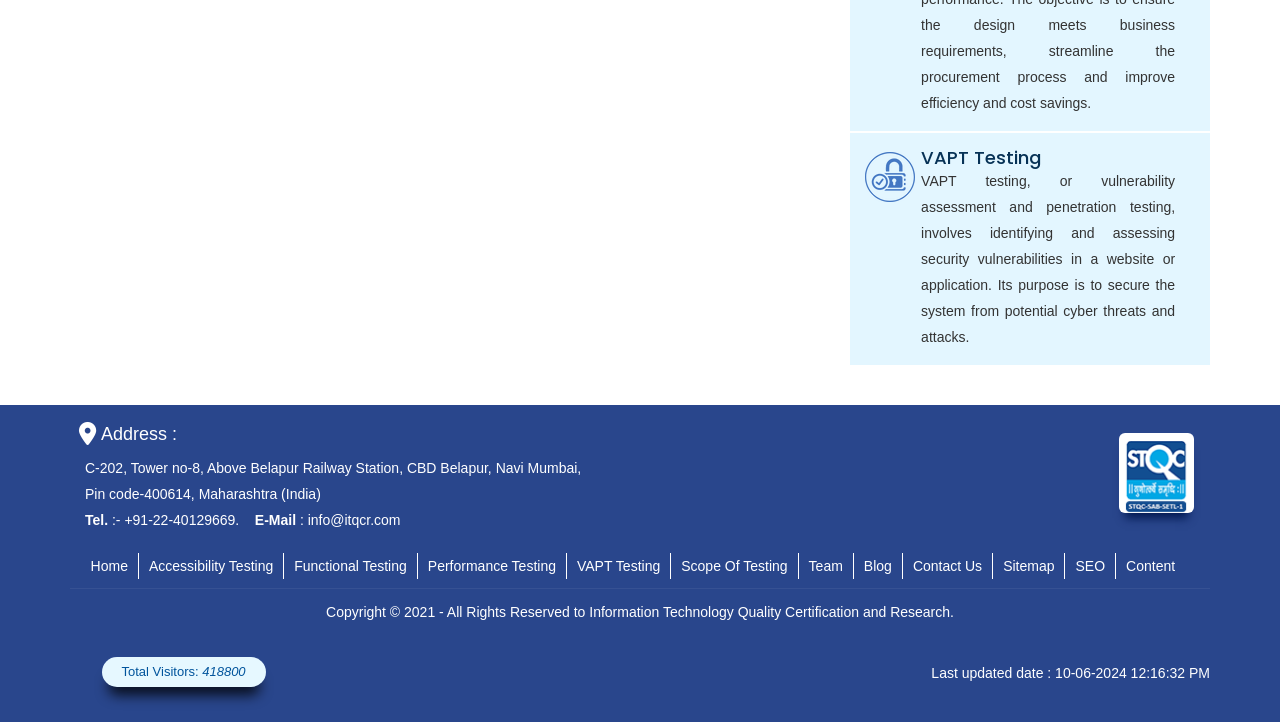Please determine the bounding box coordinates of the area that needs to be clicked to complete this task: 'Click on VAPT Testing'. The coordinates must be four float numbers between 0 and 1, formatted as [left, top, right, bottom].

[0.72, 0.2, 0.813, 0.235]